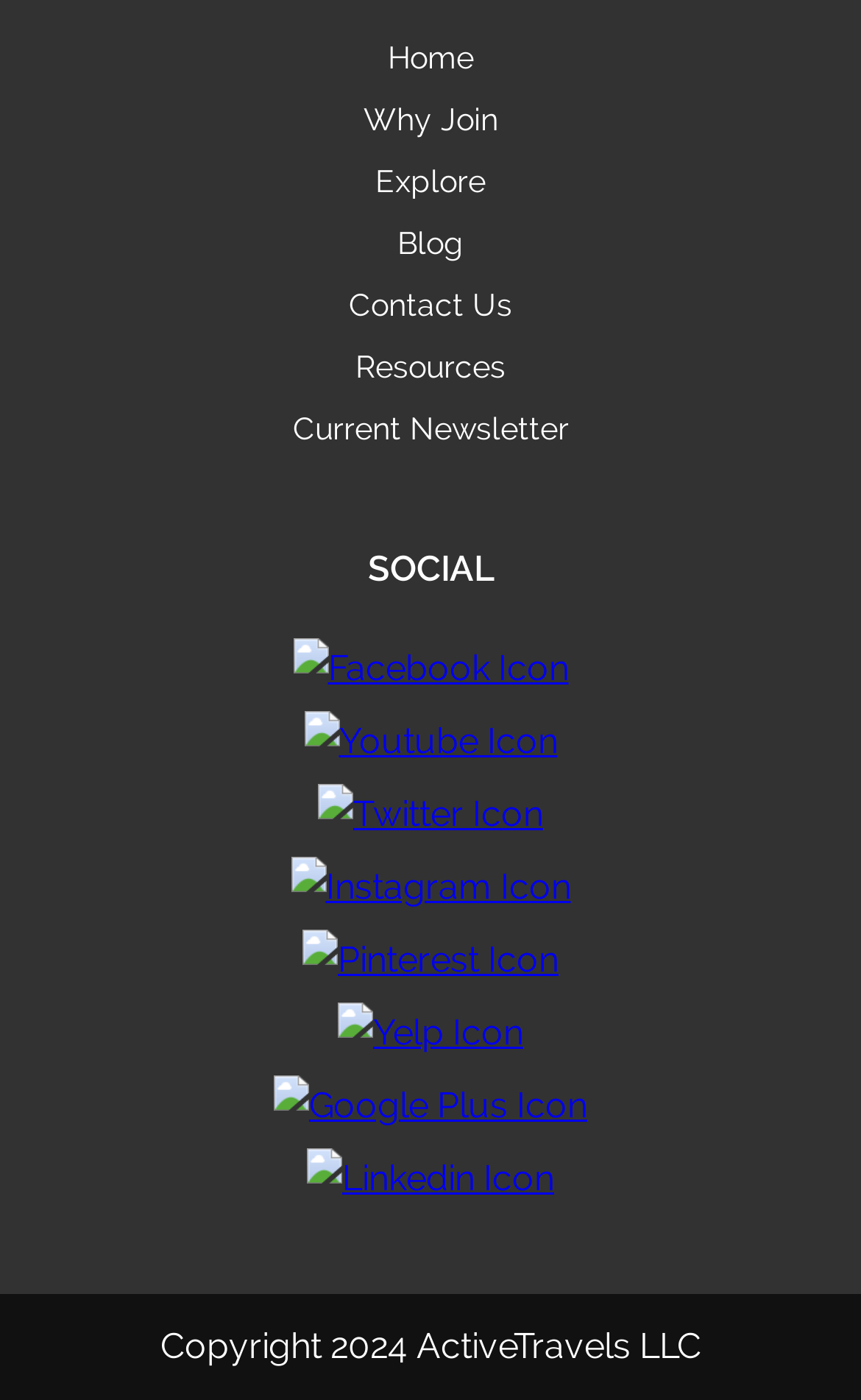Pinpoint the bounding box coordinates of the area that must be clicked to complete this instruction: "Contact Us".

[0.405, 0.205, 0.595, 0.23]